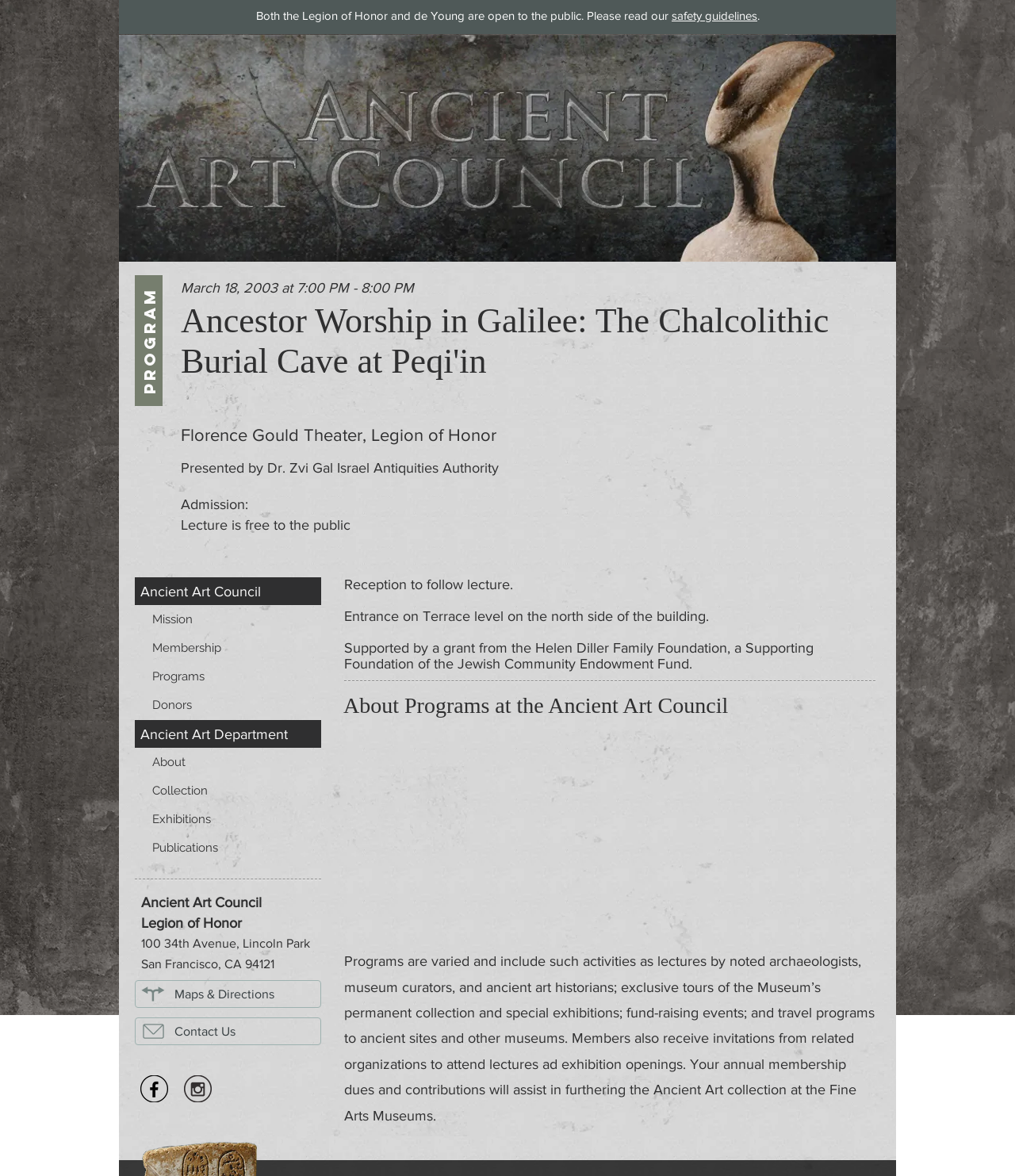Determine the bounding box coordinates for the clickable element to execute this instruction: "View the lecture details". Provide the coordinates as four float numbers between 0 and 1, i.e., [left, top, right, bottom].

[0.178, 0.256, 0.858, 0.325]